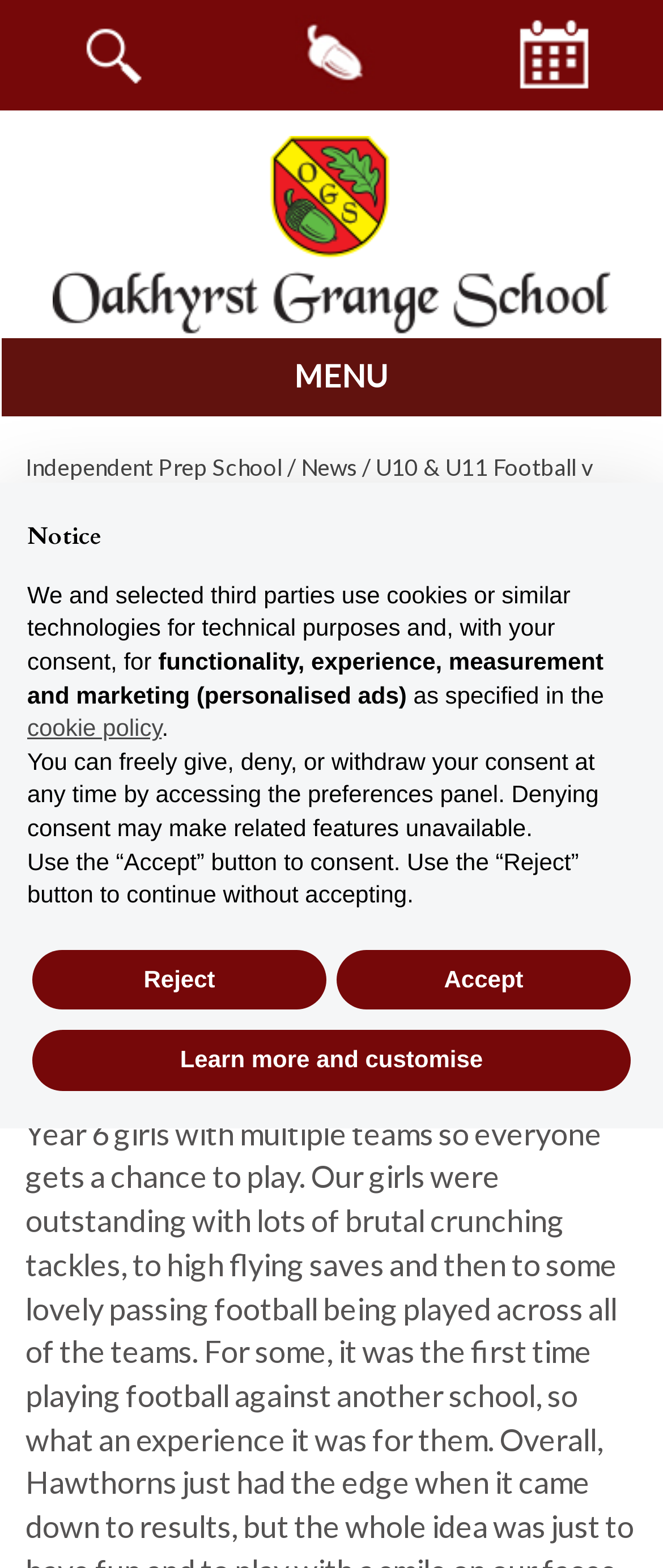Extract the bounding box coordinates of the UI element described by: "Learn more and customise". The coordinates should include four float numbers ranging from 0 to 1, e.g., [left, top, right, bottom].

[0.049, 0.657, 0.951, 0.696]